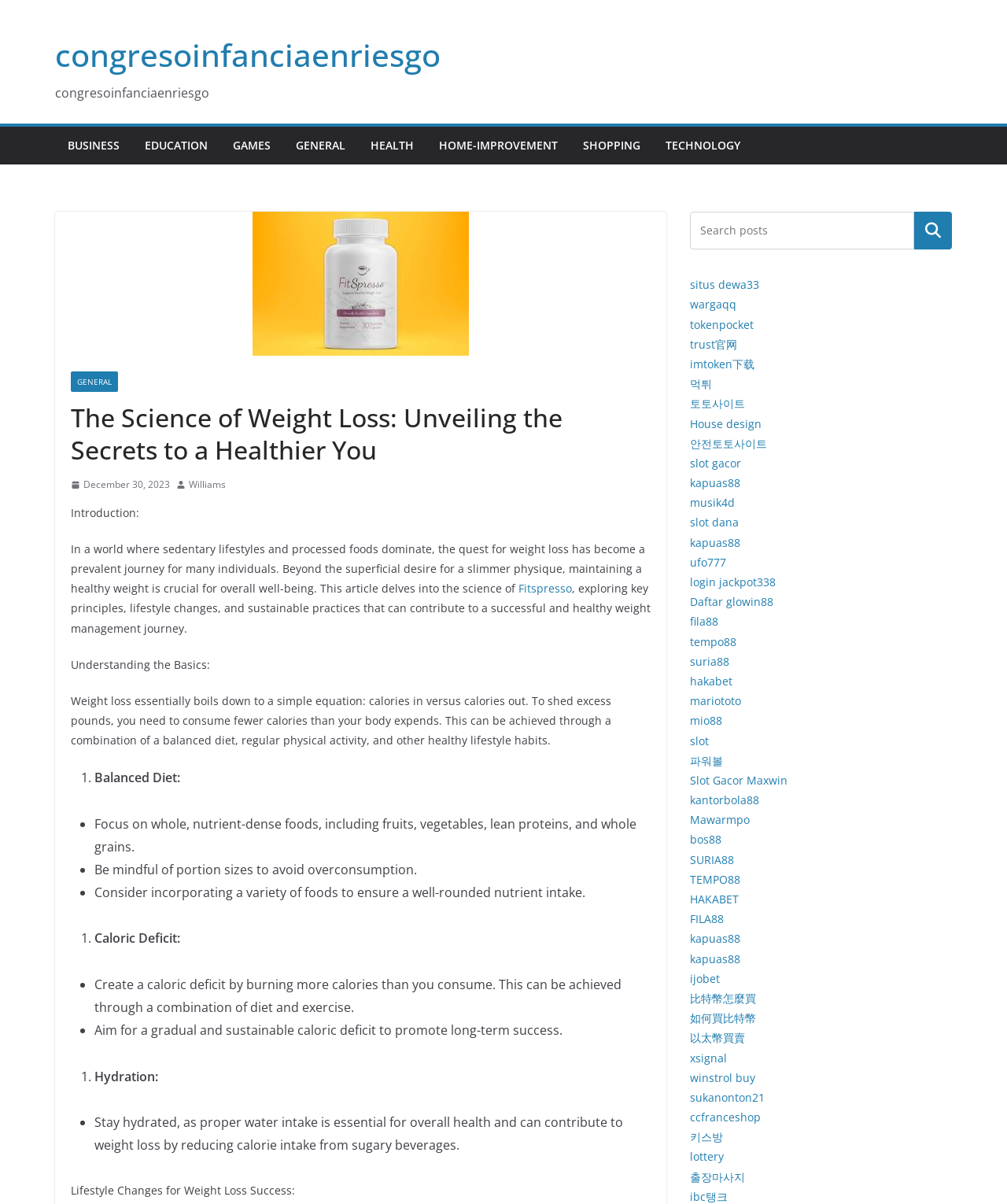Using the information from the screenshot, answer the following question thoroughly:
What is the main topic of this webpage?

Based on the content of the webpage, it appears to be discussing the science of weight loss, providing information on how to achieve a healthy weight, and offering tips and advice on maintaining a healthy lifestyle.